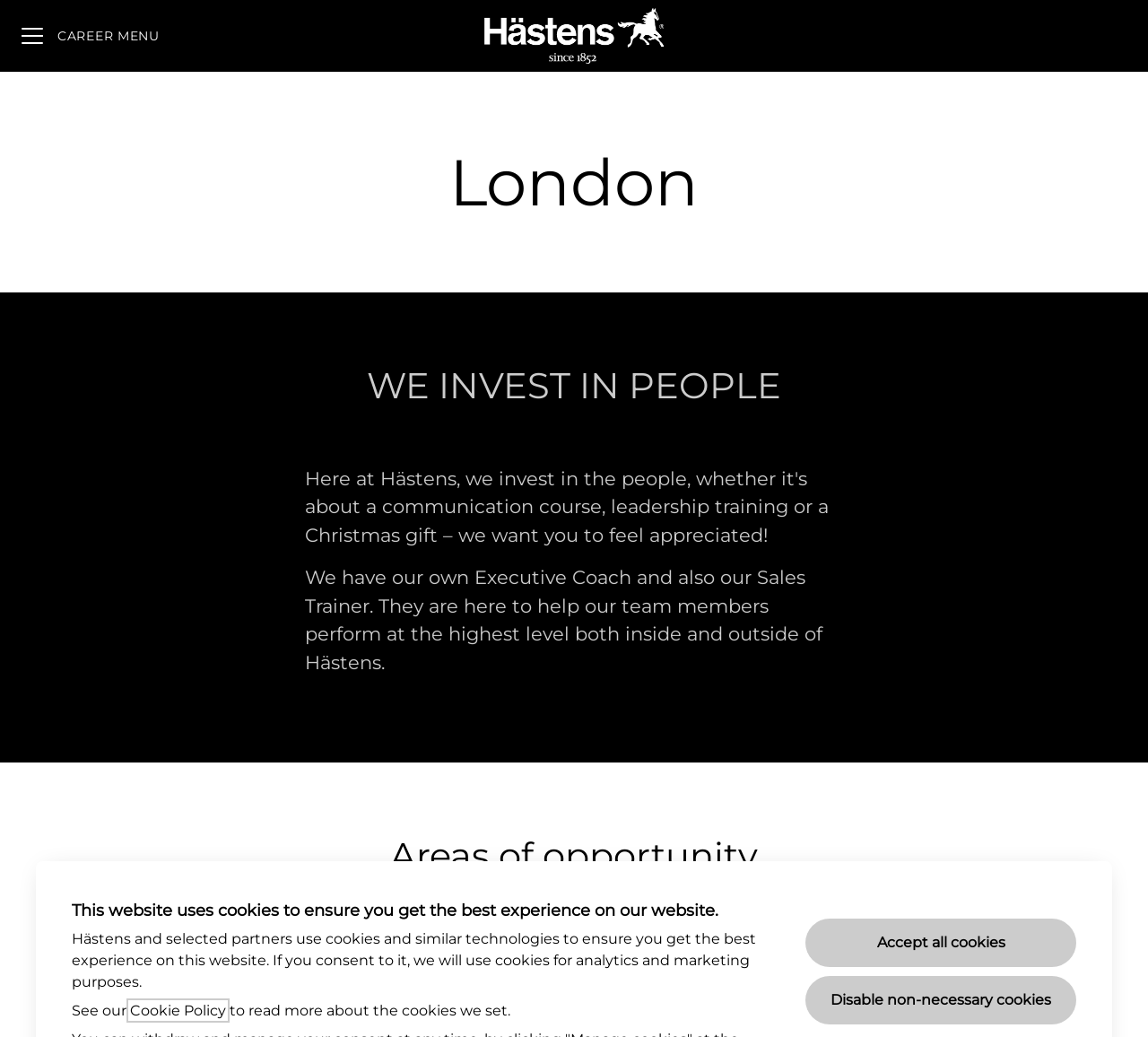What is the company name?
Please provide an in-depth and detailed response to the question.

The company name is Hästens, which can be inferred from the heading 'London - Hästens' and the link 'Hästens career site'.